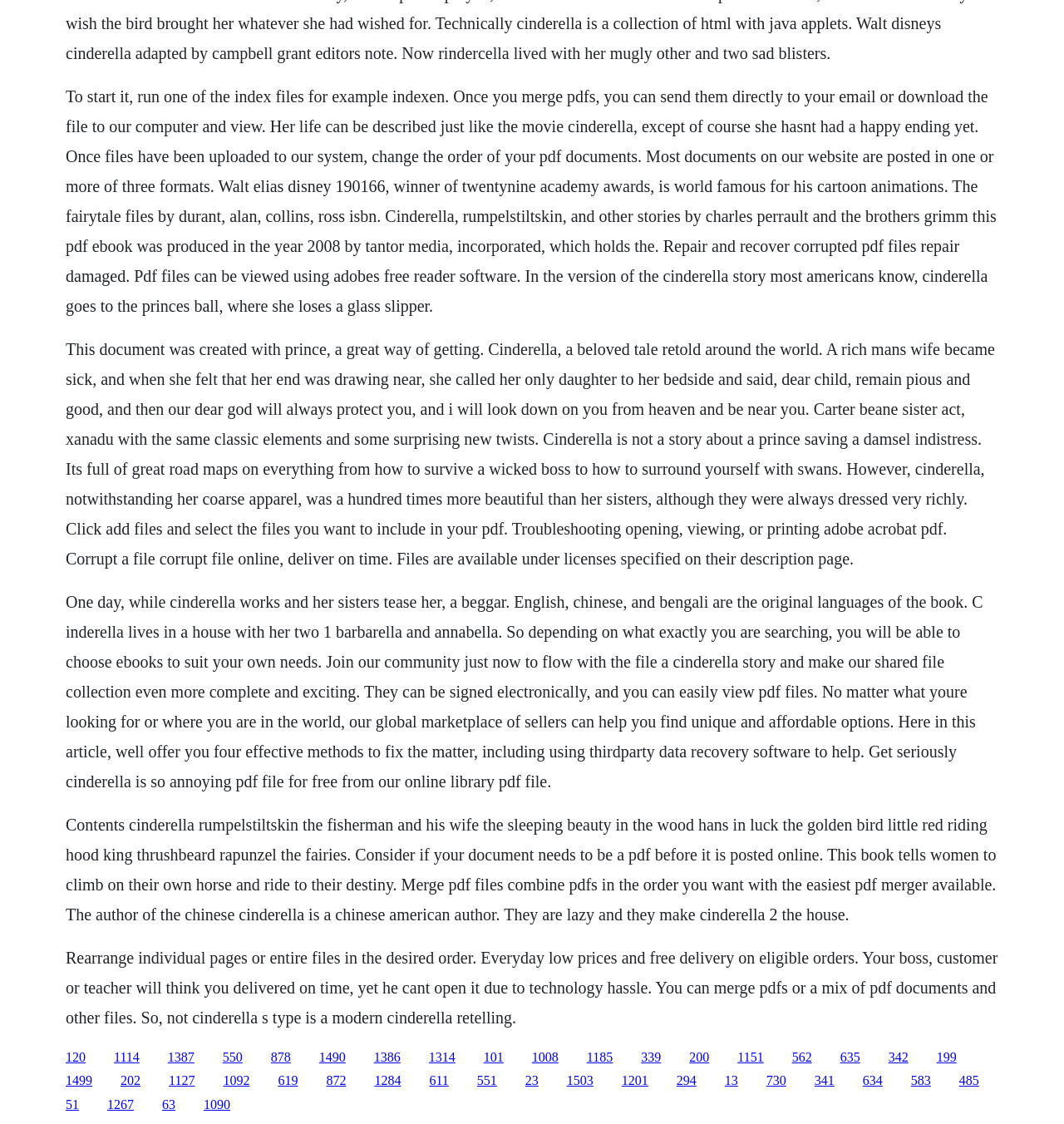Please identify the coordinates of the bounding box for the clickable region that will accomplish this instruction: "Click the link '878'".

[0.255, 0.934, 0.273, 0.946]